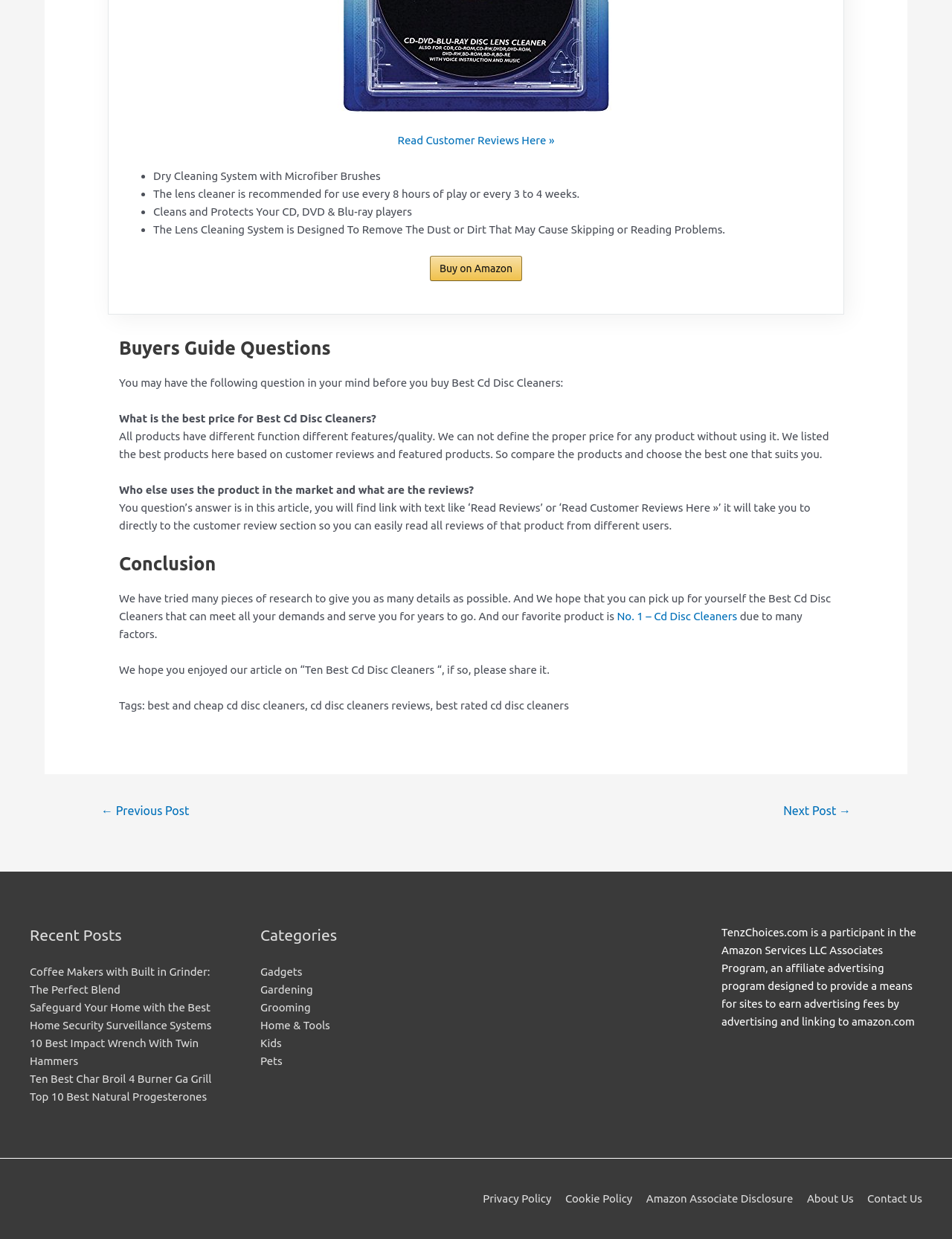Find and provide the bounding box coordinates for the UI element described here: "Buy on Amazon". The coordinates should be given as four float numbers between 0 and 1: [left, top, right, bottom].

[0.452, 0.206, 0.548, 0.227]